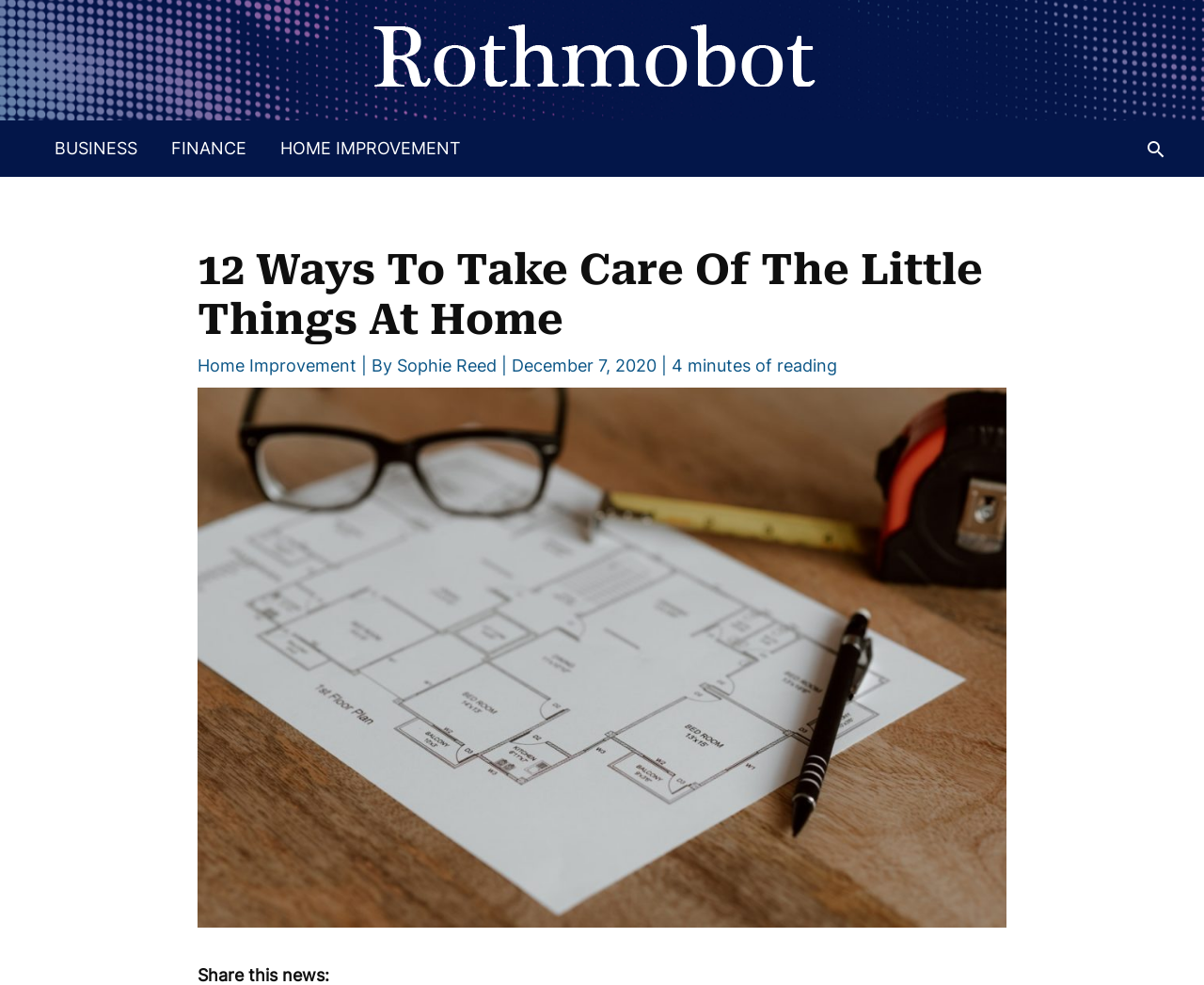Find the bounding box coordinates for the element described here: "China Daily".

None